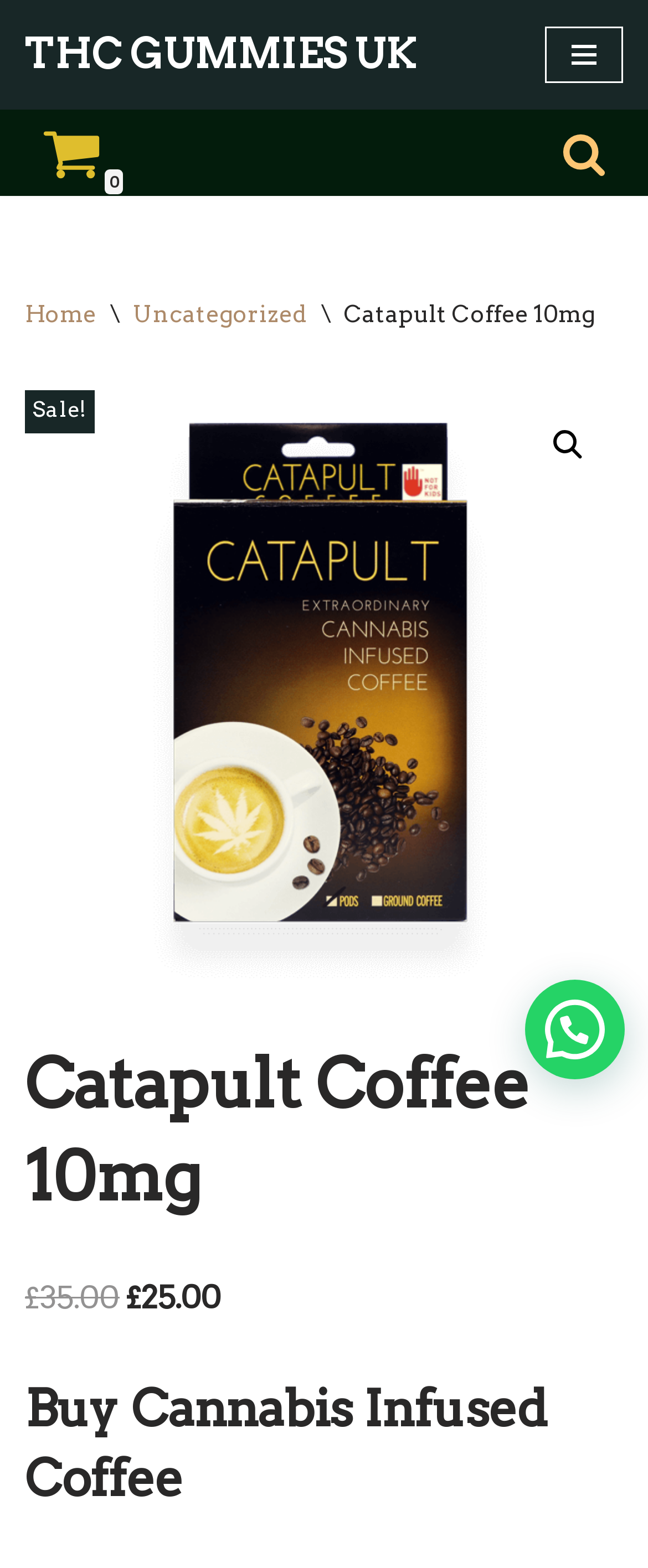Kindly respond to the following question with a single word or a brief phrase: 
Is there a search function on this webpage?

Yes